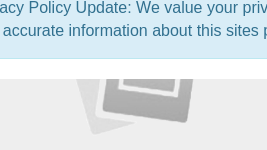Explain the scene depicted in the image, including all details.

The image serves as a thumbnail for an article titled "How African Researchers Can Lead the Way in Global Science Communication." It is part of a section dedicated to related products, highlighting the important contributions of African researchers in the context of global health and scientific communication. The accompanying text emphasizes the significance of understanding demographic history and local adaptation in health matters, particularly in relation to infectious diseases.